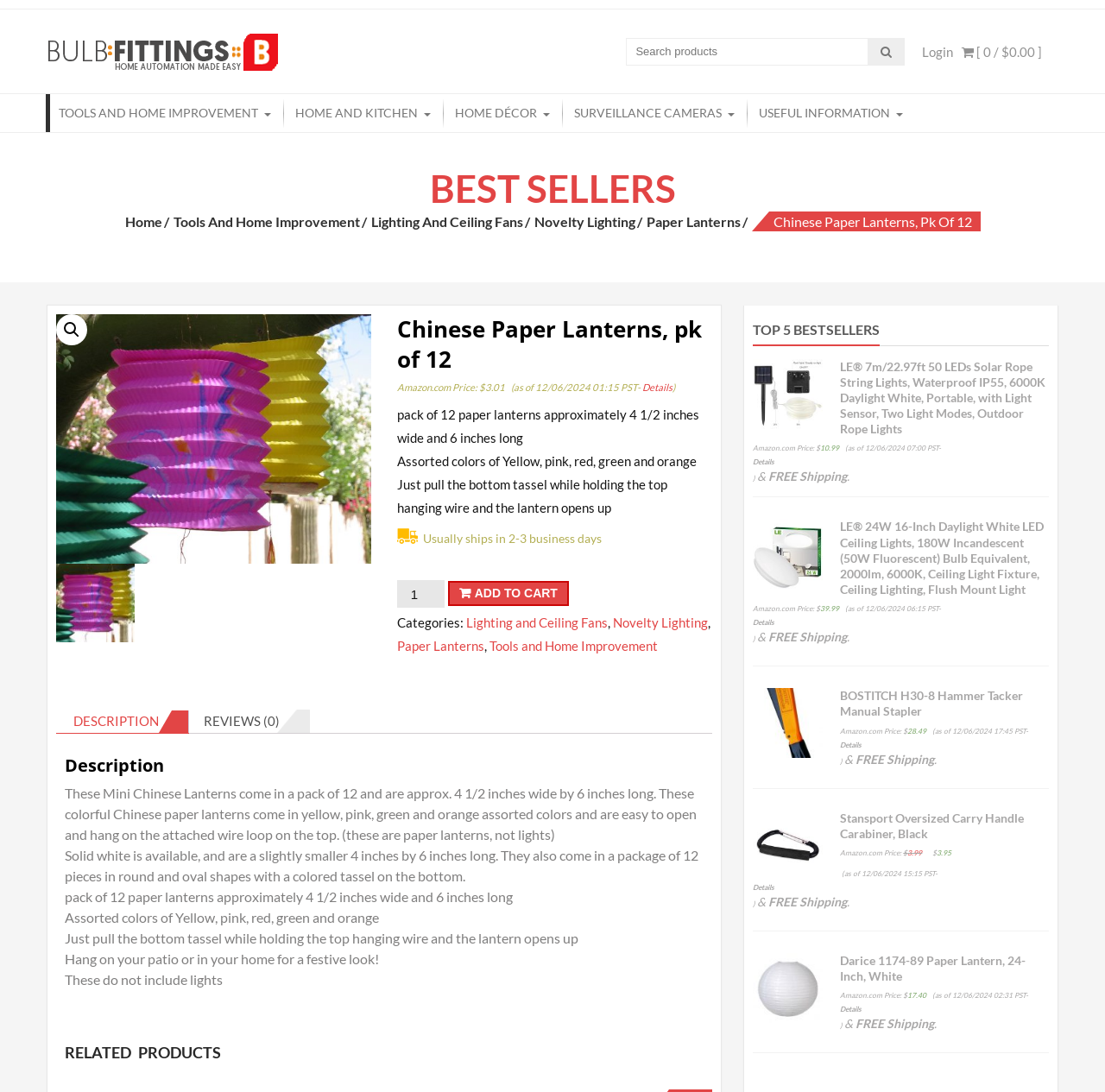Pinpoint the bounding box coordinates of the area that should be clicked to complete the following instruction: "Search products". The coordinates must be given as four float numbers between 0 and 1, i.e., [left, top, right, bottom].

[0.567, 0.034, 0.819, 0.06]